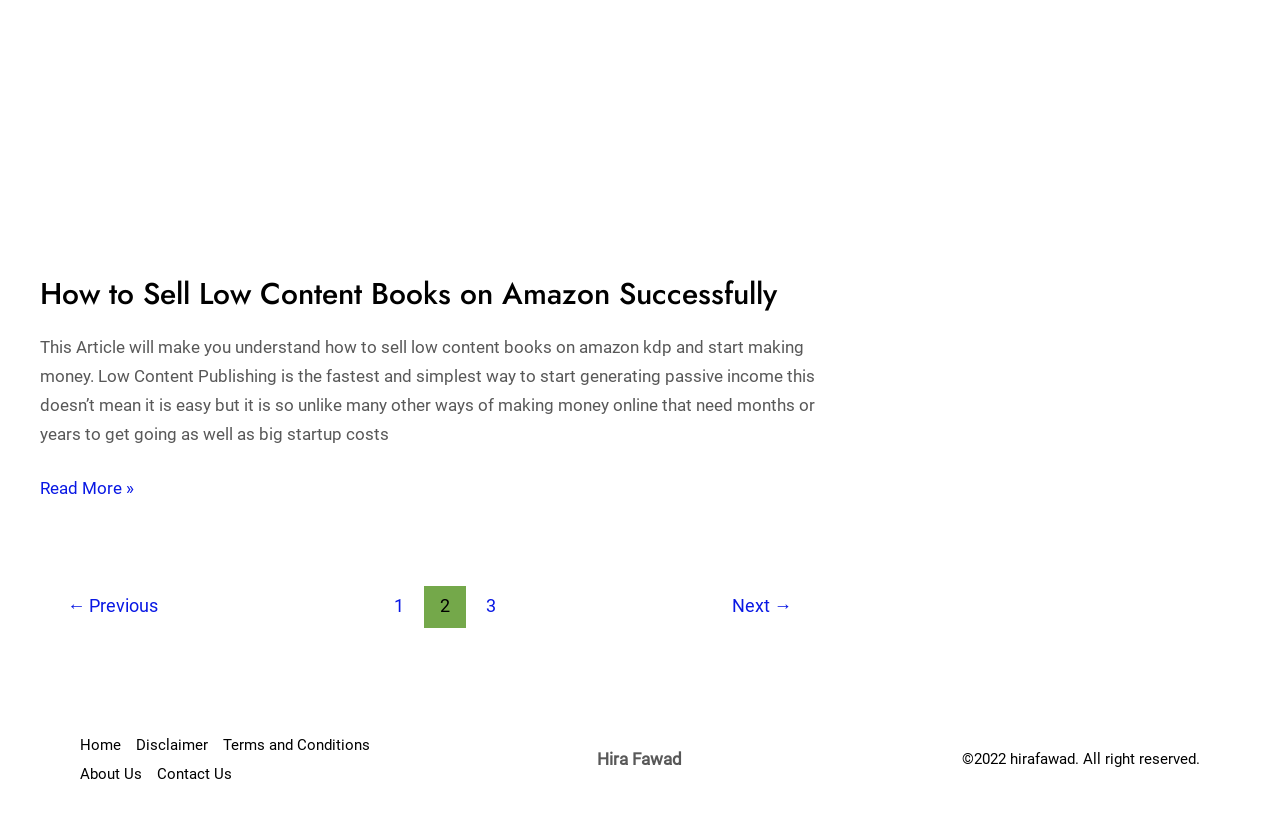What is the topic of the current article?
Please give a detailed and elaborate explanation in response to the question.

The topic of the current article can be determined by reading the heading 'How to Sell Low Content Books on Amazon Successfully' and the static text 'This Article will make you understand how to sell low content books on amazon kdp and start making money.'